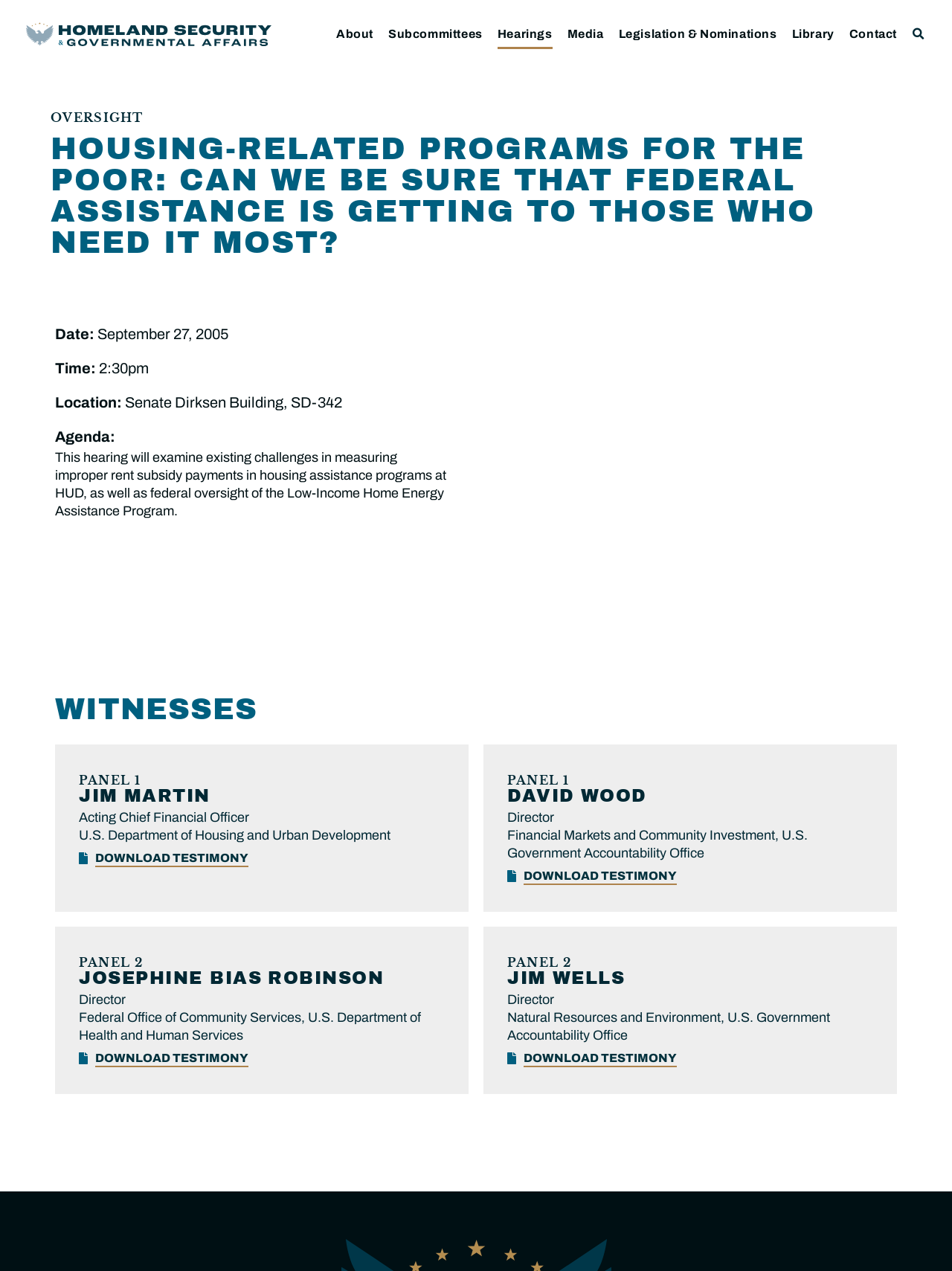Who is the Acting Chief Financial Officer of HUD?
Please ensure your answer to the question is detailed and covers all necessary aspects.

The Acting Chief Financial Officer of HUD can be identified by reading the 'WITNESSES' section, which lists Jim Martin as the Acting Chief Financial Officer of the U.S. Department of Housing and Urban Development.